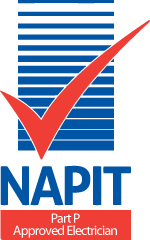Describe every aspect of the image in detail.

The image displays the NAPIT (National Association of Professional Inspectors and Testers) logo, which signifies that a service provider is approved under Part P of the Building Regulations for electrical installations. Prominently featured in the logo is a bold red check mark over a blue and white striped background, emphasizing the organization's commitment to quality and compliance in electrical work. Beneath the emblem, the text "Part P Approved Electrician" reinforces this certification, indicating that the electrician meets the necessary standards for safe and professional electrical services. This logo conveys trust and reliability to customers seeking qualified electrical services.